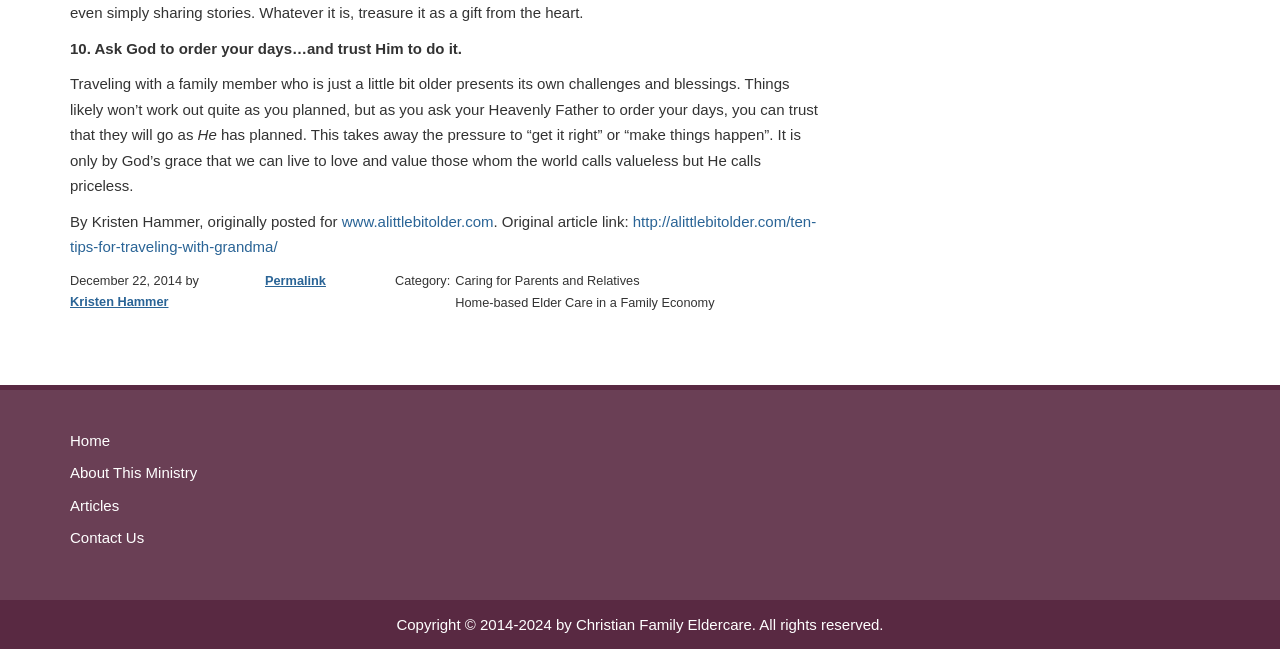Locate the bounding box coordinates of the element's region that should be clicked to carry out the following instruction: "View articles". The coordinates need to be four float numbers between 0 and 1, i.e., [left, top, right, bottom].

[0.055, 0.765, 0.093, 0.791]